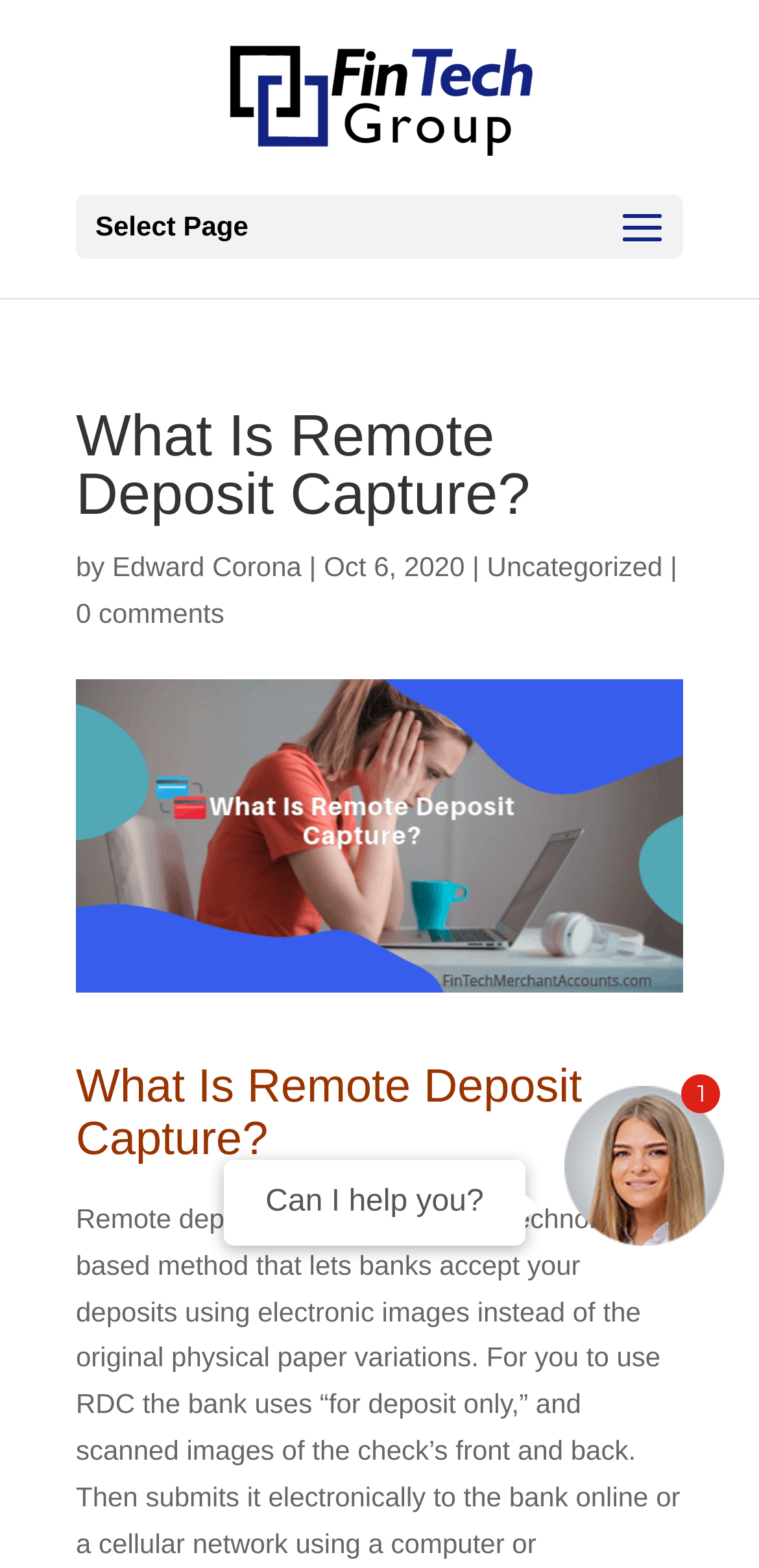What is the category of the article?
Answer the question with a single word or phrase derived from the image.

Uncategorized